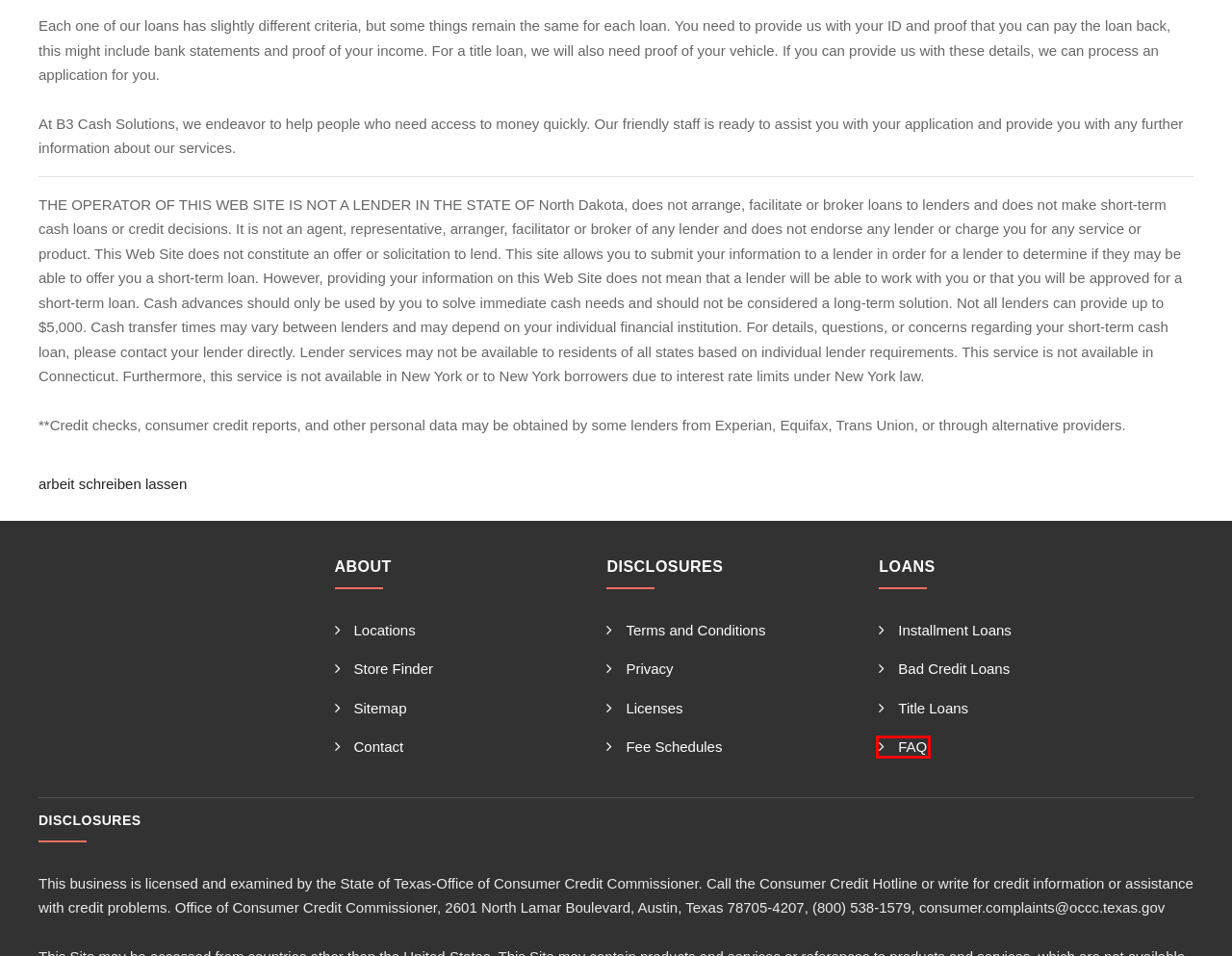You have a screenshot of a webpage with a red rectangle bounding box. Identify the best webpage description that corresponds to the new webpage after clicking the element within the red bounding box. Here are the candidates:
A. Contact Us | Financial Assistance | B3 Cash Solutions
B. Locations | Payday and Installment Loans | B3 Cash Solutions | Texas
C. Fee Schedules - B3 Cash Solutions
D. Sitemap - B3 Cash Solutions
E. Licenses - B3 Cash Solutions
F. FAQ - Pages - B3 Cash Solutions
G. Privacy Policy - B3 Cash Solutions
H. Disclosures - B3 Cash Solutions

F